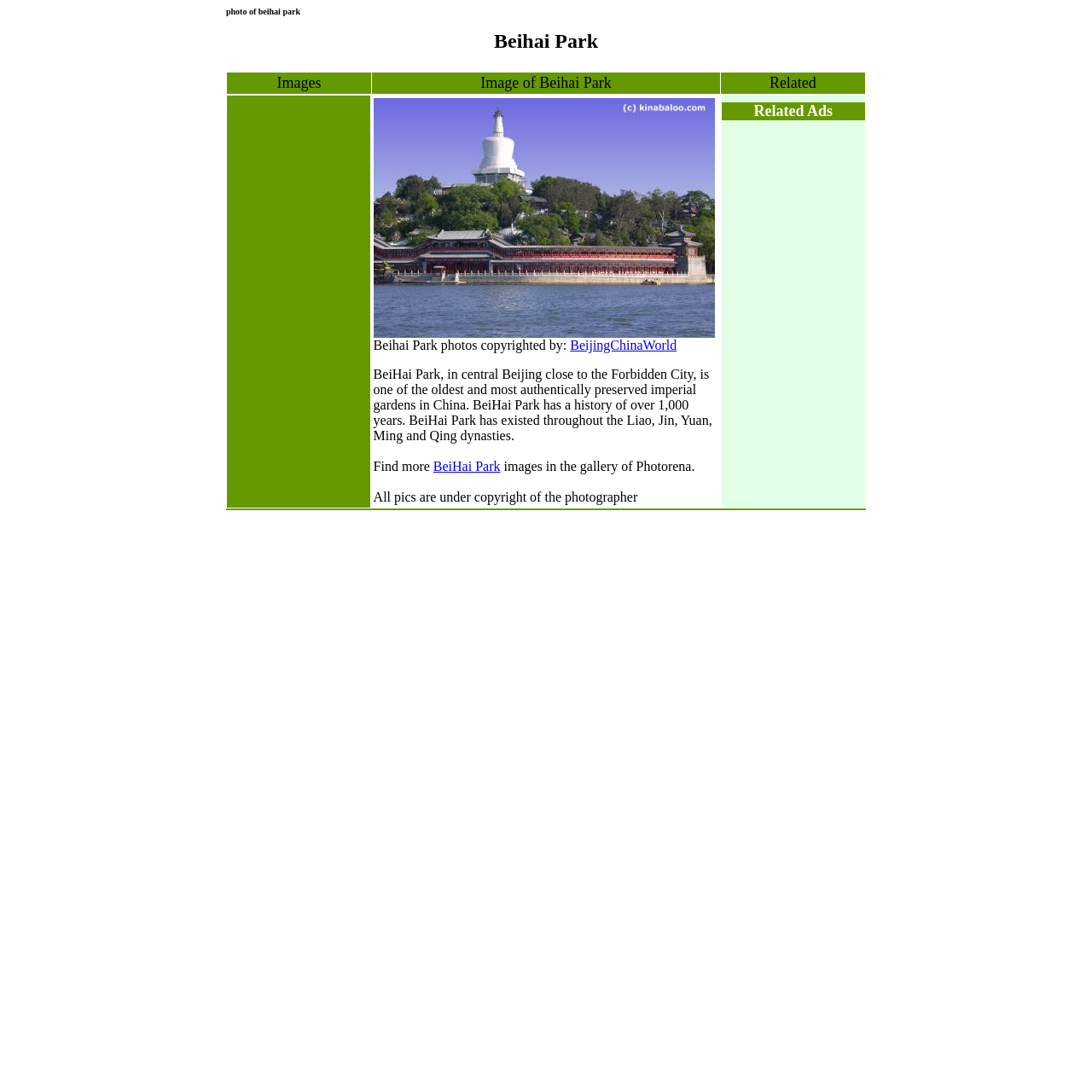How many images are displayed on the webpage?
Kindly answer the question with as much detail as you can.

There is only one image displayed on the webpage, which is an image of Beihai Park, located in the table with the bounding box coordinates [0.34, 0.088, 0.66, 0.465].